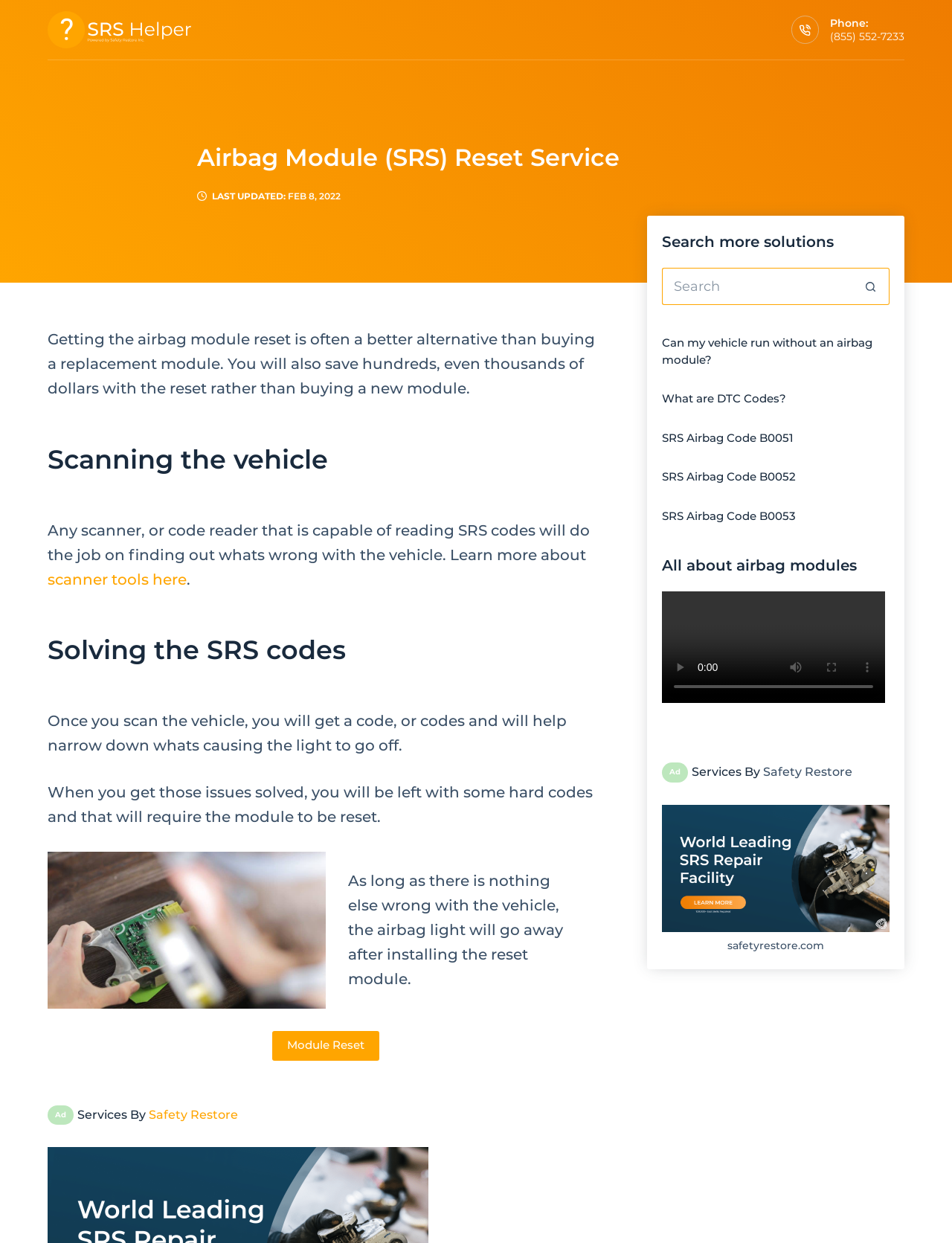What is the purpose of scanning the vehicle?
Carefully examine the image and provide a detailed answer to the question.

I found this information by reading the text under the heading 'Scanning the vehicle' which explains that scanning the vehicle helps to find out what's wrong with it.